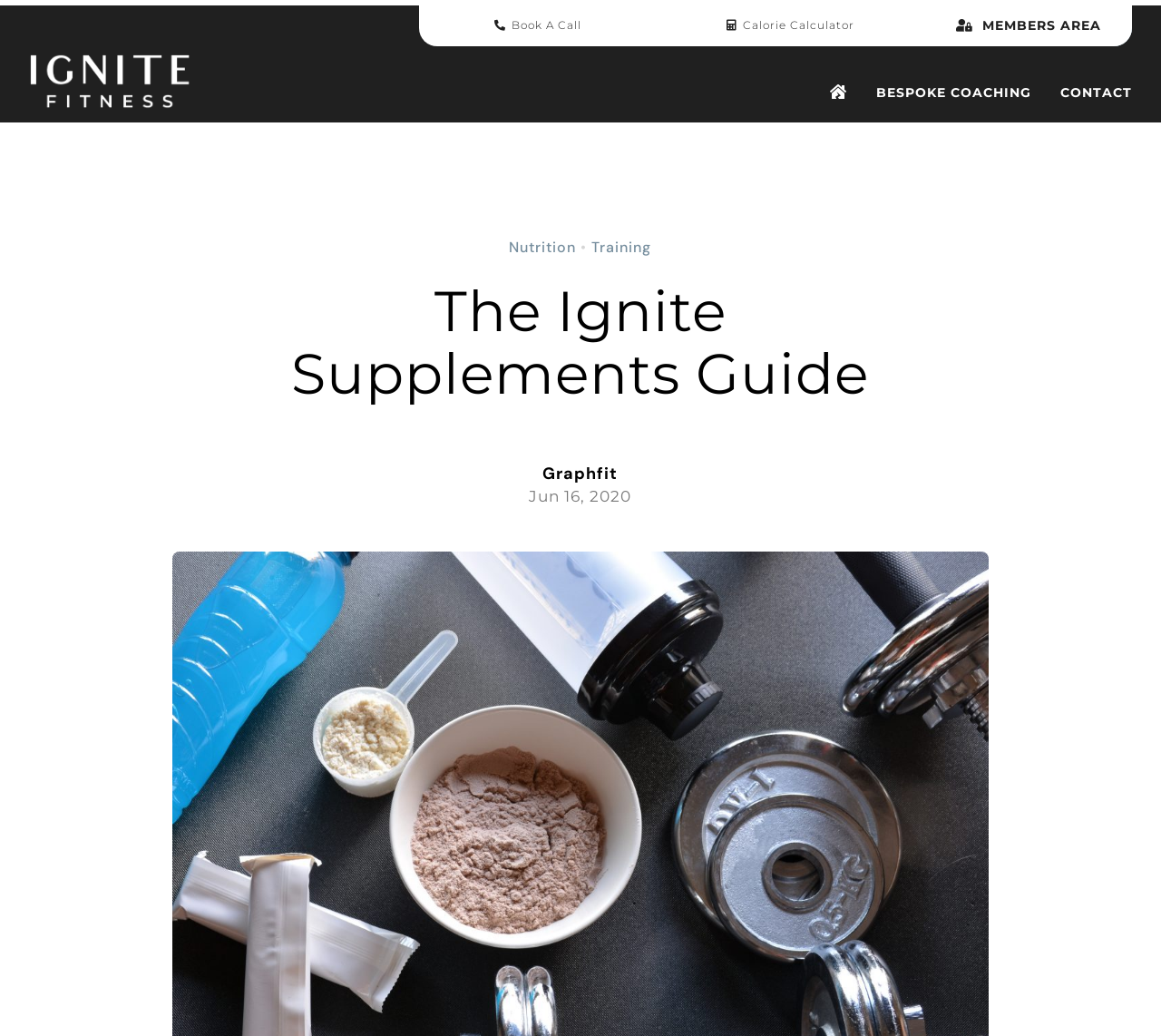Please find the bounding box coordinates of the clickable region needed to complete the following instruction: "Click on Calorie Calculator". The bounding box coordinates must consist of four float numbers between 0 and 1, i.e., [left, top, right, bottom].

[0.621, 0.009, 0.736, 0.04]